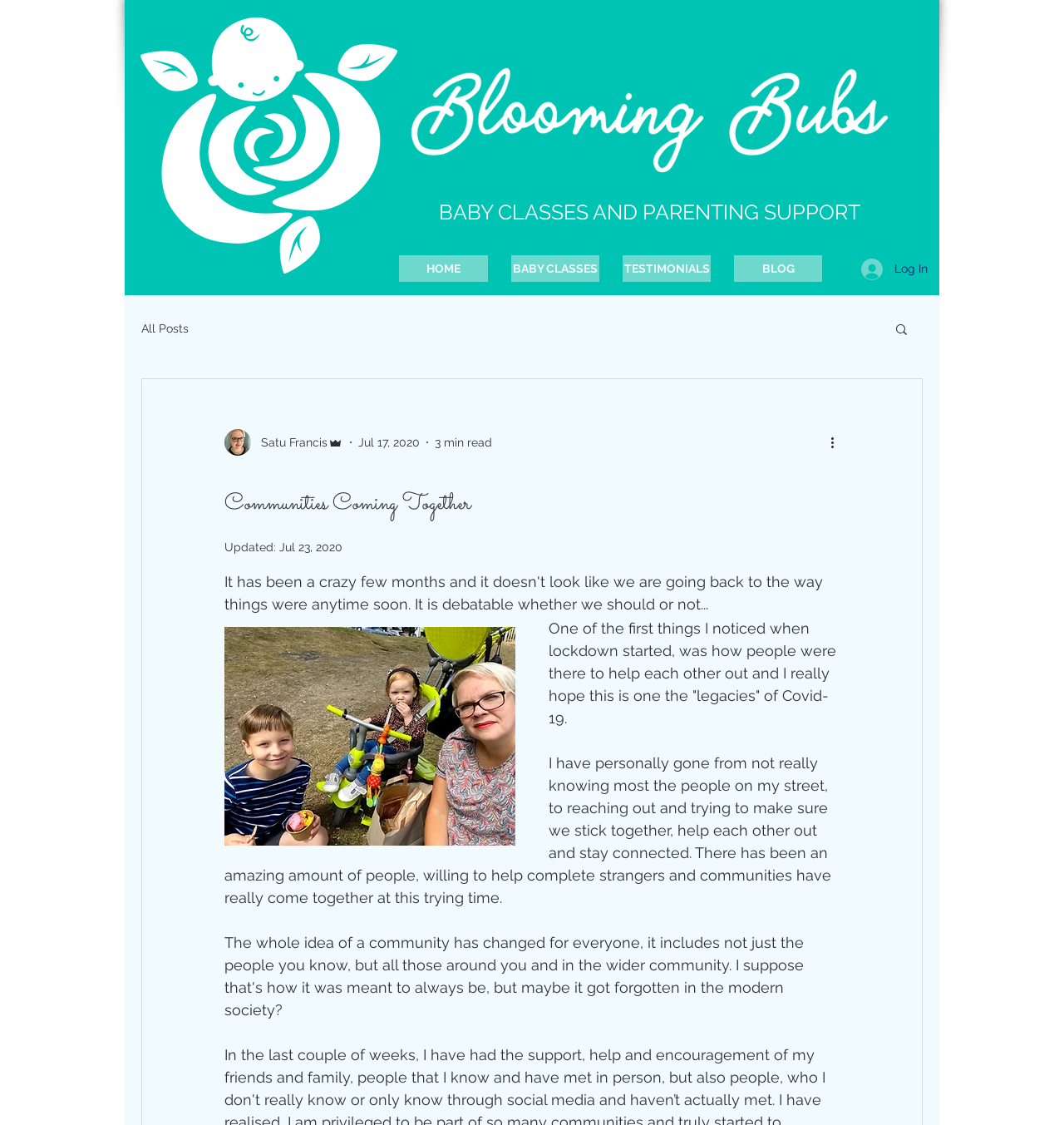Bounding box coordinates must be specified in the format (top-left x, top-left y, bottom-right x, bottom-right y). All values should be floating point numbers between 0 and 1. What are the bounding box coordinates of the UI element described as: aria-label="More actions"

[0.778, 0.384, 0.797, 0.402]